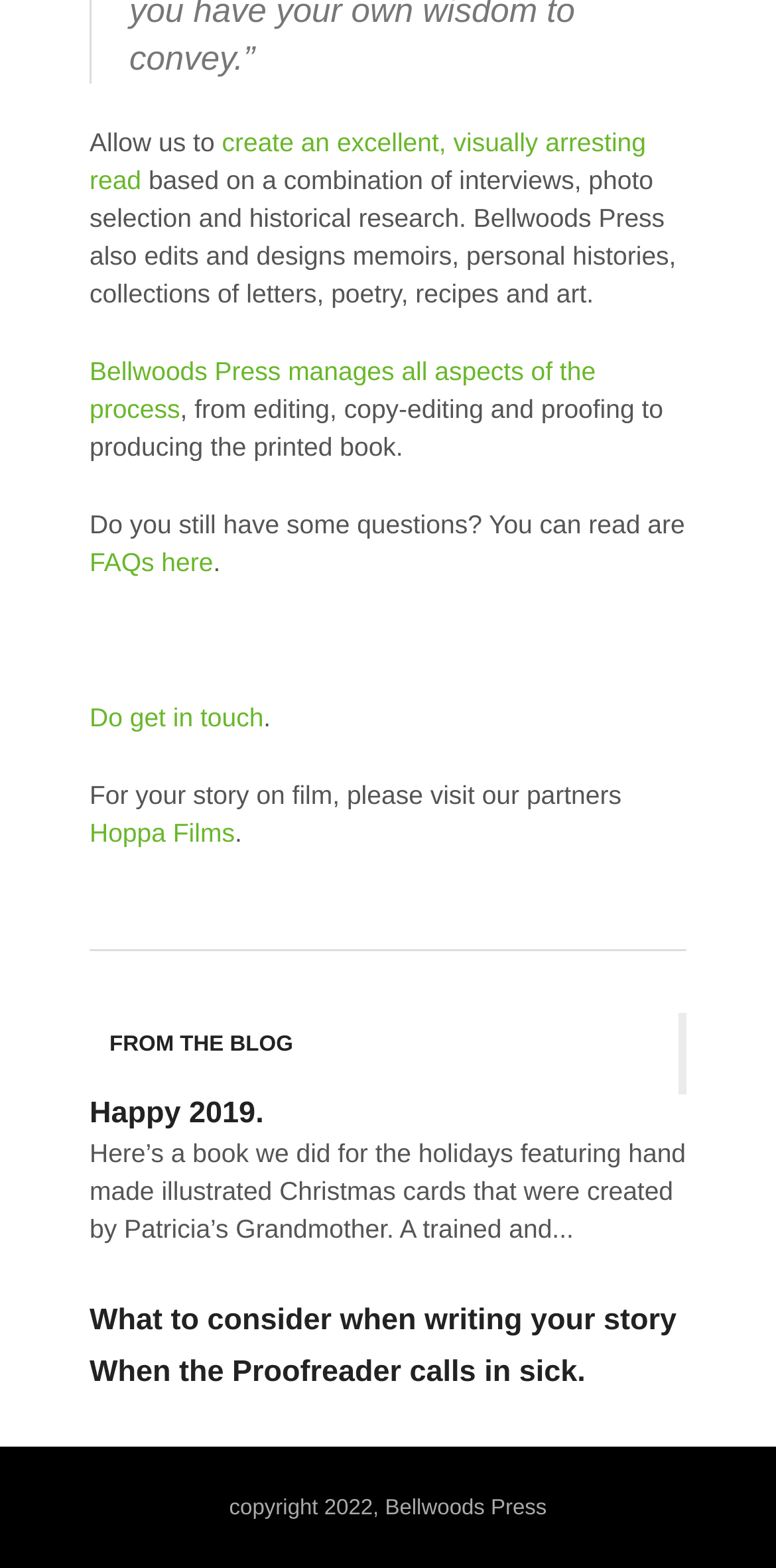Based on the visual content of the image, answer the question thoroughly: What type of books does Bellwoods Press edit and design?

Based on the text 'Bellwoods Press also edits and designs memoirs, personal histories, collections of letters, poetry, recipes and art.', it is clear that Bellwoods Press provides editing and design services for various types of books, including memoirs, personal histories, collections of letters, poetry, recipes, and art.